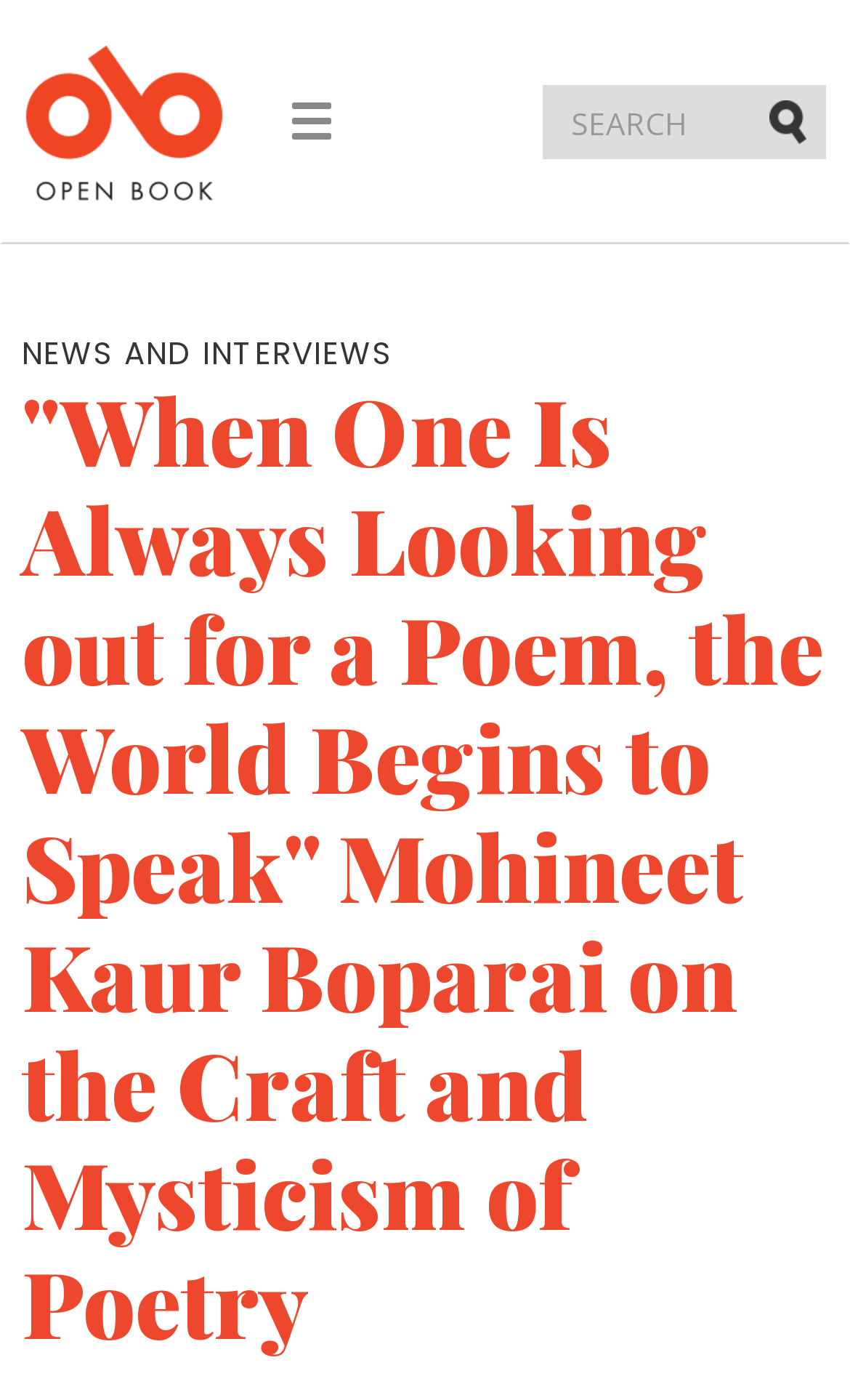What is the name of the website?
Refer to the image and give a detailed answer to the question.

I found a link element with the text 'Open Book', which suggests that 'Open Book' is the name of the website.